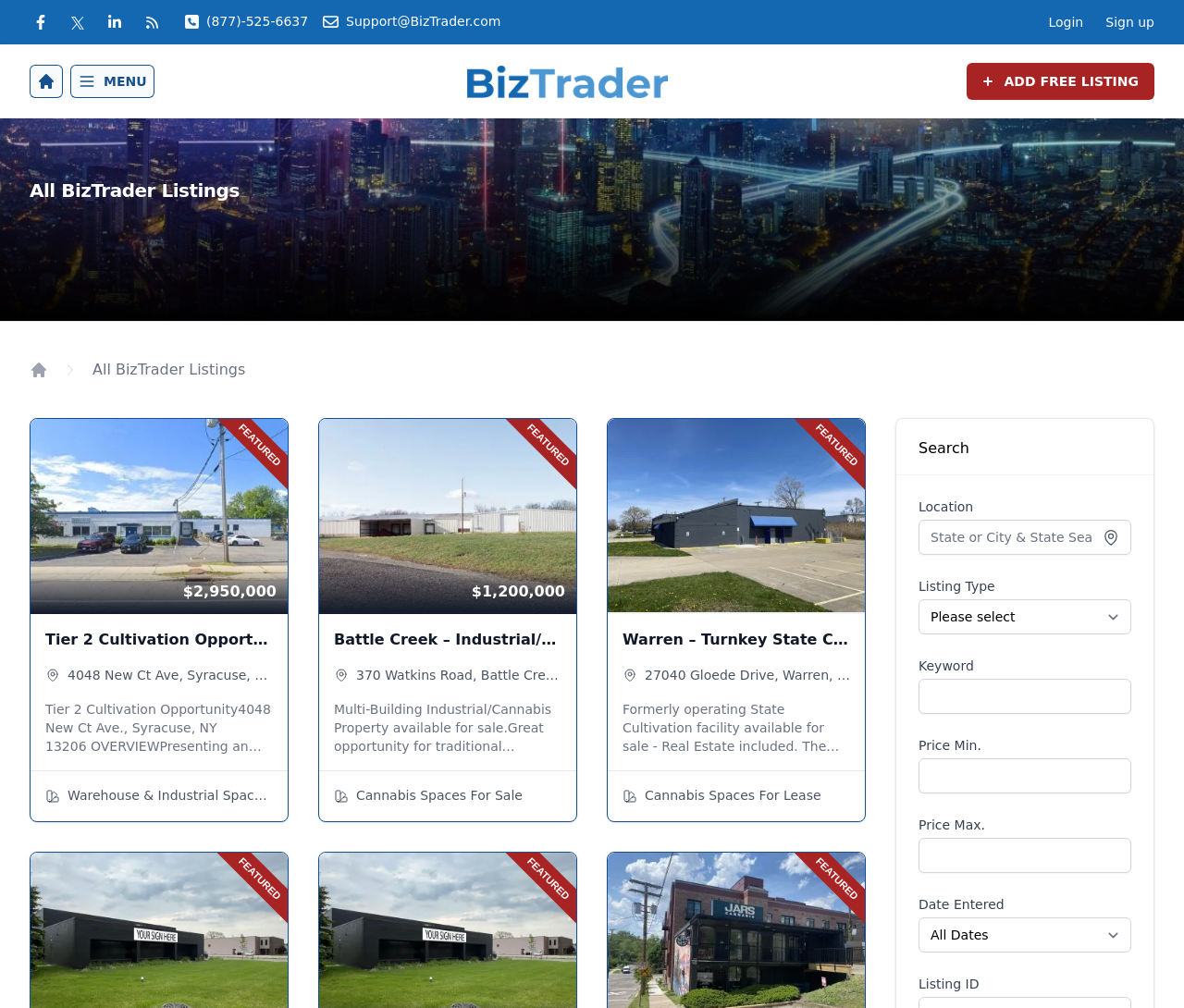Select the bounding box coordinates of the element I need to click to carry out the following instruction: "Select a listing type".

[0.776, 0.594, 0.955, 0.629]